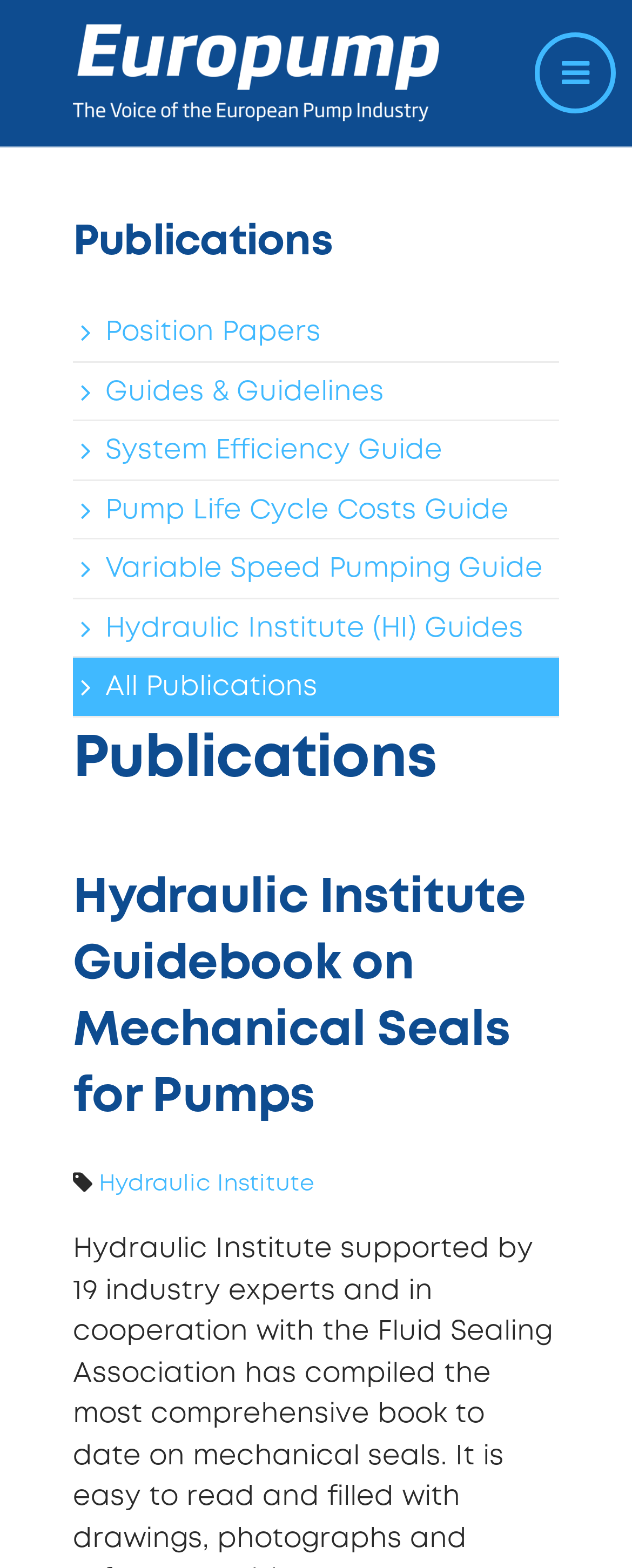What is the main topic of the publications?
Examine the image and give a concise answer in one word or a short phrase.

Pumps and hydraulic systems